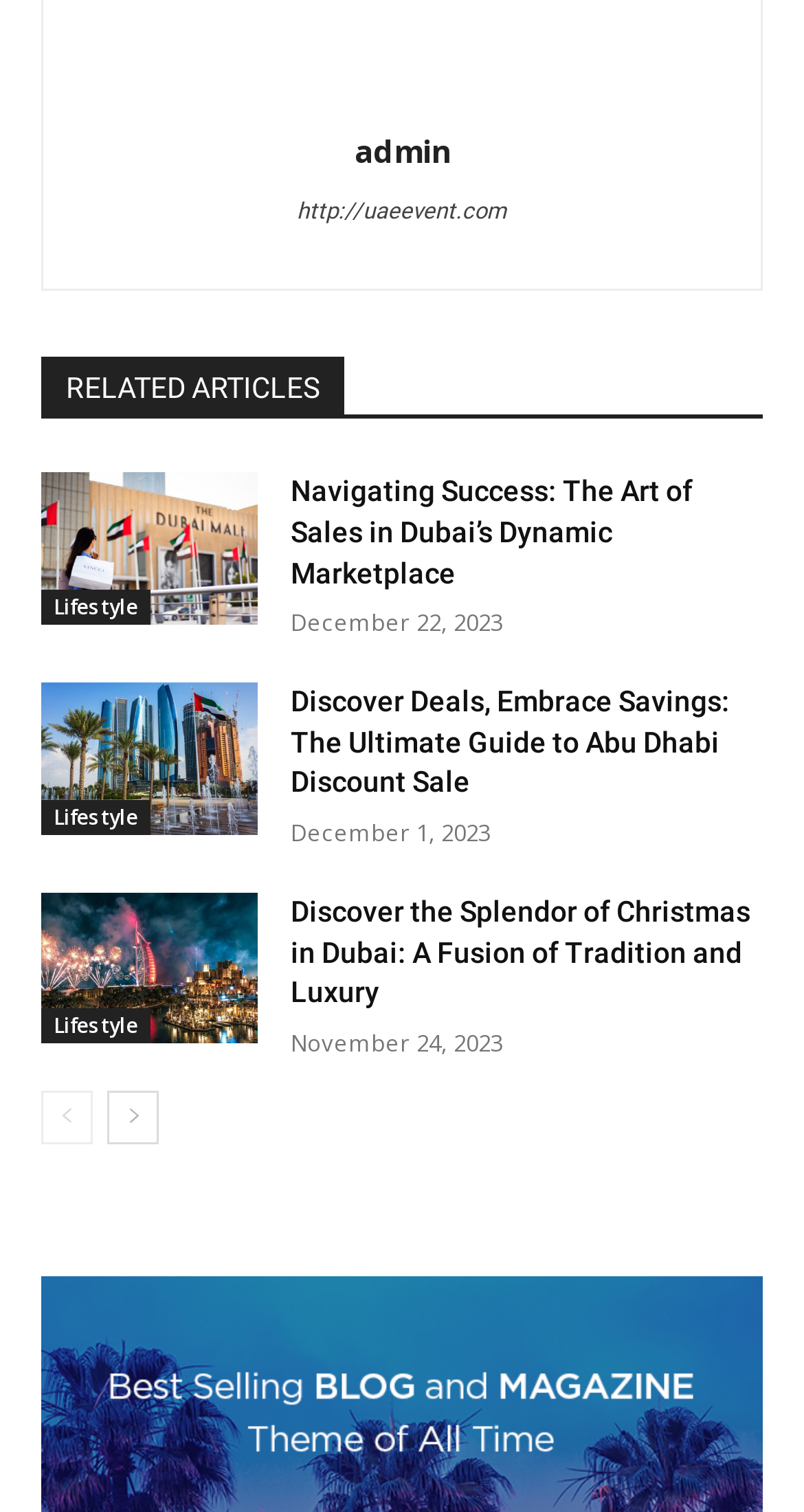Point out the bounding box coordinates of the section to click in order to follow this instruction: "go to the next page".

[0.133, 0.721, 0.197, 0.756]